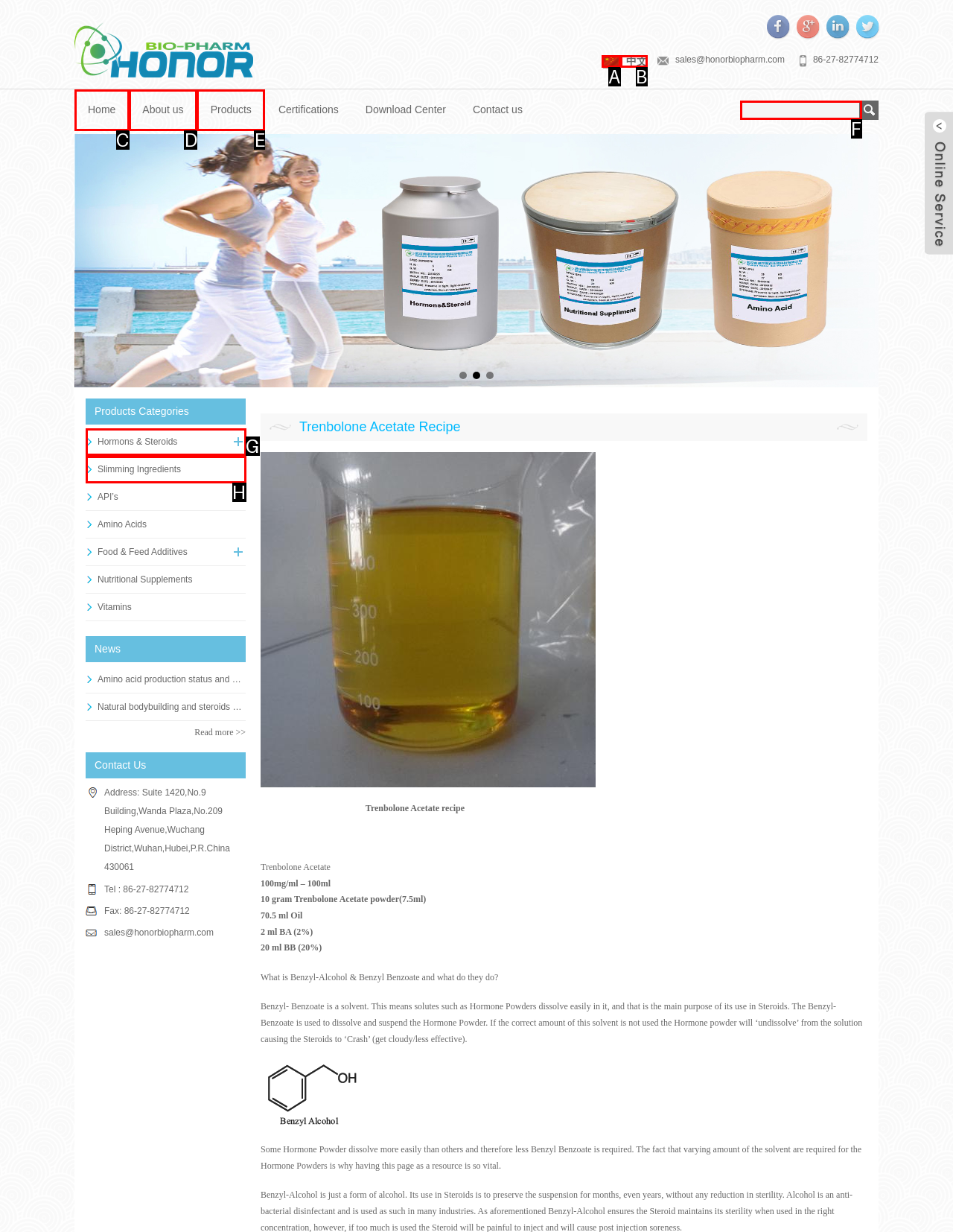Point out which HTML element you should click to fulfill the task: Enter text in the search box.
Provide the option's letter from the given choices.

F